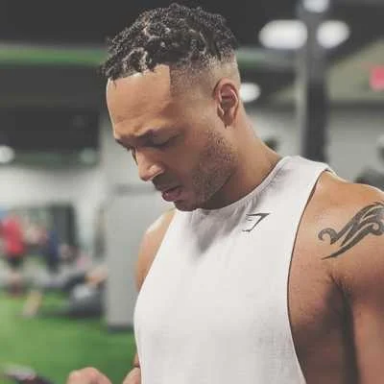What is the person checking on their phone?
Use the information from the image to give a detailed answer to the question.

Based on the caption, it is likely that the person is checking their workout plan or progress tracker on their phone, as they are in a gym setting and appear to be engrossed in their phone.